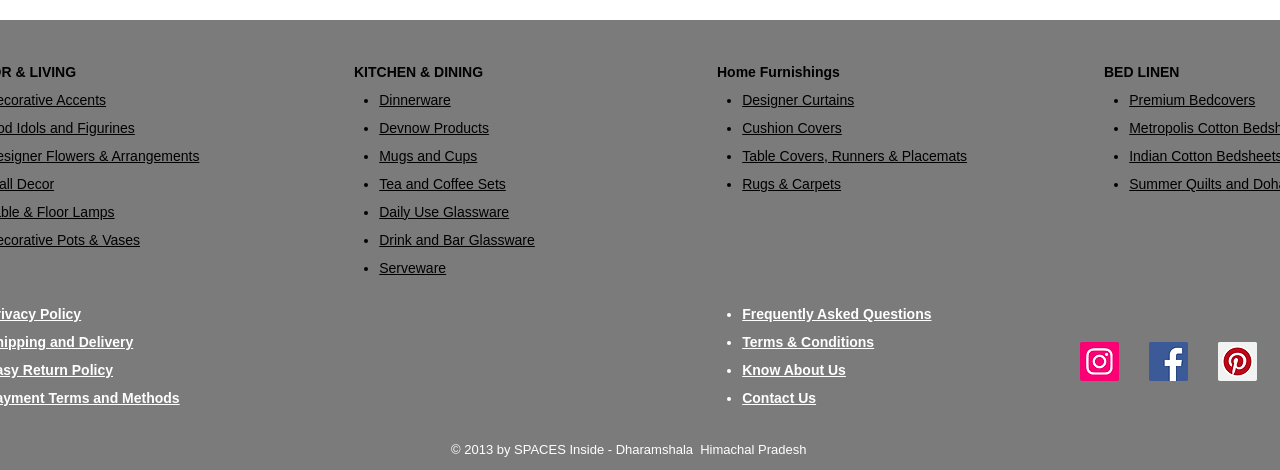Using the provided element description: "Mugs and Cups", identify the bounding box coordinates. The coordinates should be four floats between 0 and 1 in the order [left, top, right, bottom].

[0.296, 0.314, 0.373, 0.348]